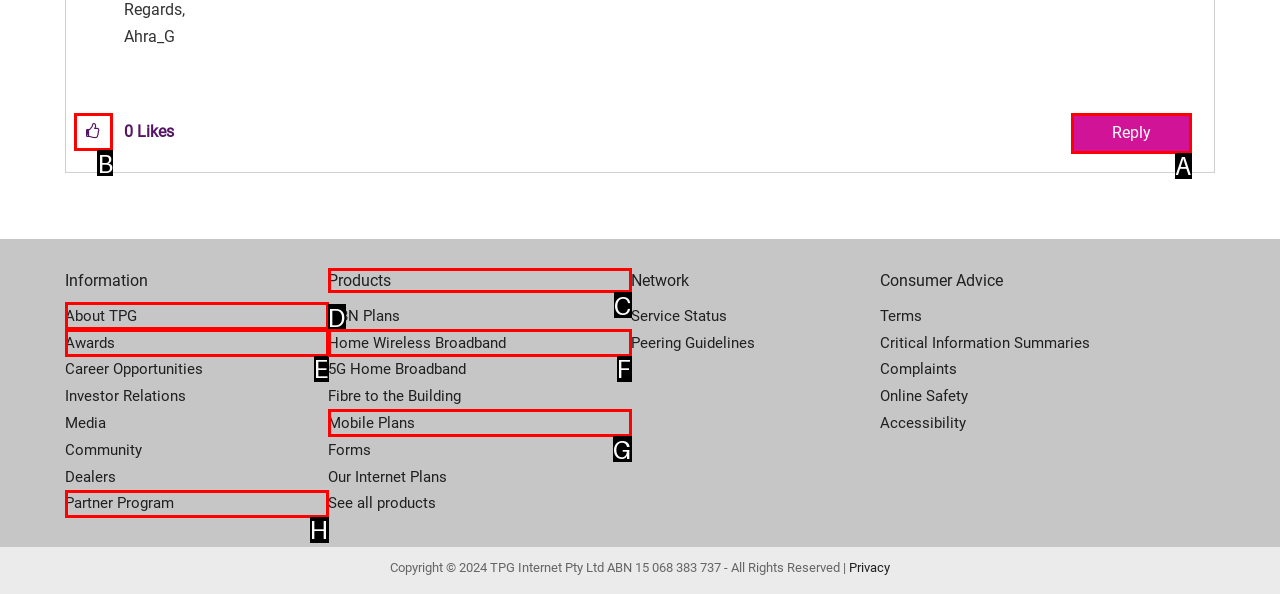Determine which UI element I need to click to achieve the following task: Click on 'Become a member today!' link Provide your answer as the letter of the selected option.

None